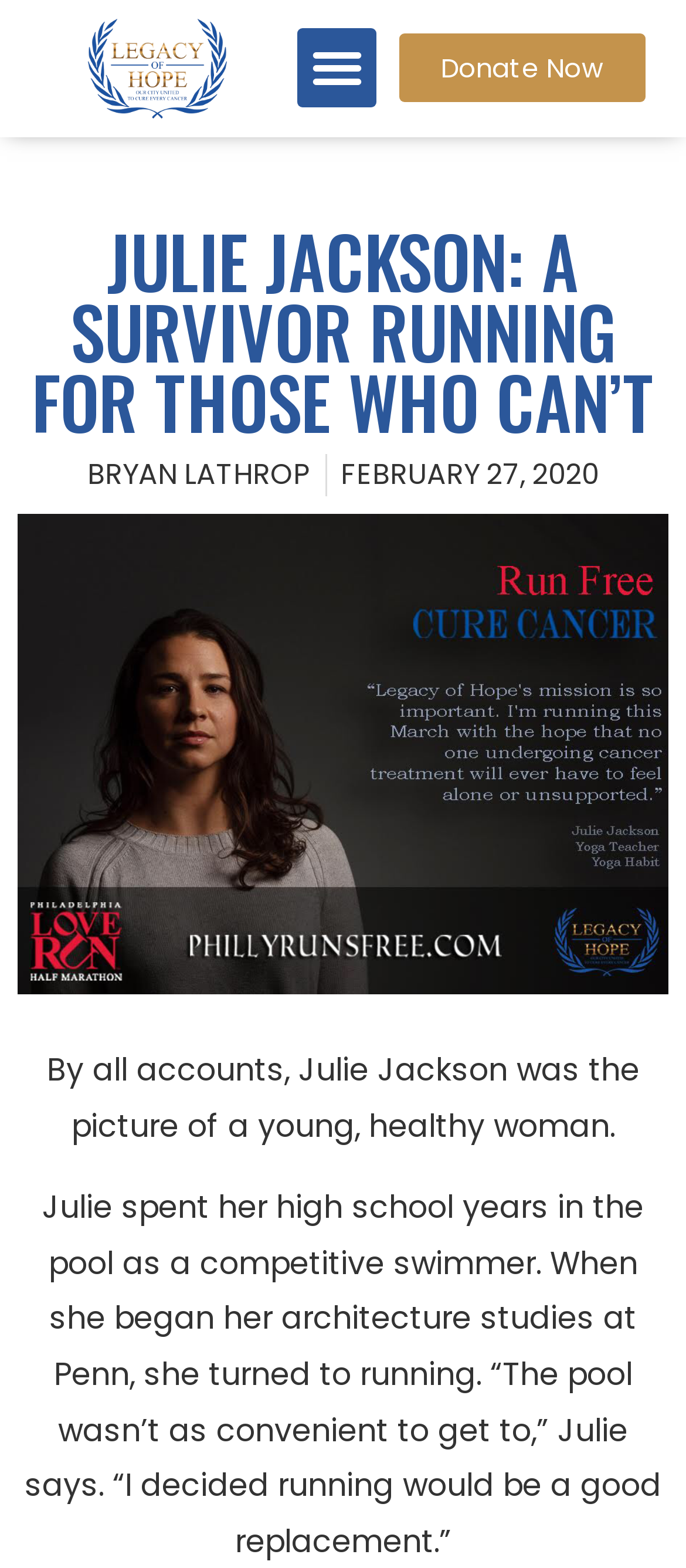Give a comprehensive overview of the webpage, including key elements.

The webpage is about Julie Jackson, a survivor and a runner, with a title "Julie Jackson: A Survivor Running For Those Who Can't - Legacy of Hope". At the top left, there is a link, and next to it, a button labeled "Menu Toggle". On the right side of the top section, there is a link to "Donate Now". 

Below the top section, there is a prominent heading that spans almost the entire width of the page, stating "JULIE JACKSON: A SURVIVOR RUNNING FOR THOSE WHO CAN’T". 

Underneath the heading, there are two lines of text, one with the name "BRYAN LATHROP" and the other with the date "FEBRUARY 27, 2020". 

Below these lines, there is a large figure that occupies most of the page width, containing an image. 

Under the image, there are two paragraphs of text. The first paragraph describes Julie as a young, healthy woman. The second paragraph talks about Julie's high school years as a competitive swimmer and her transition to running when she began her architecture studies at Penn.